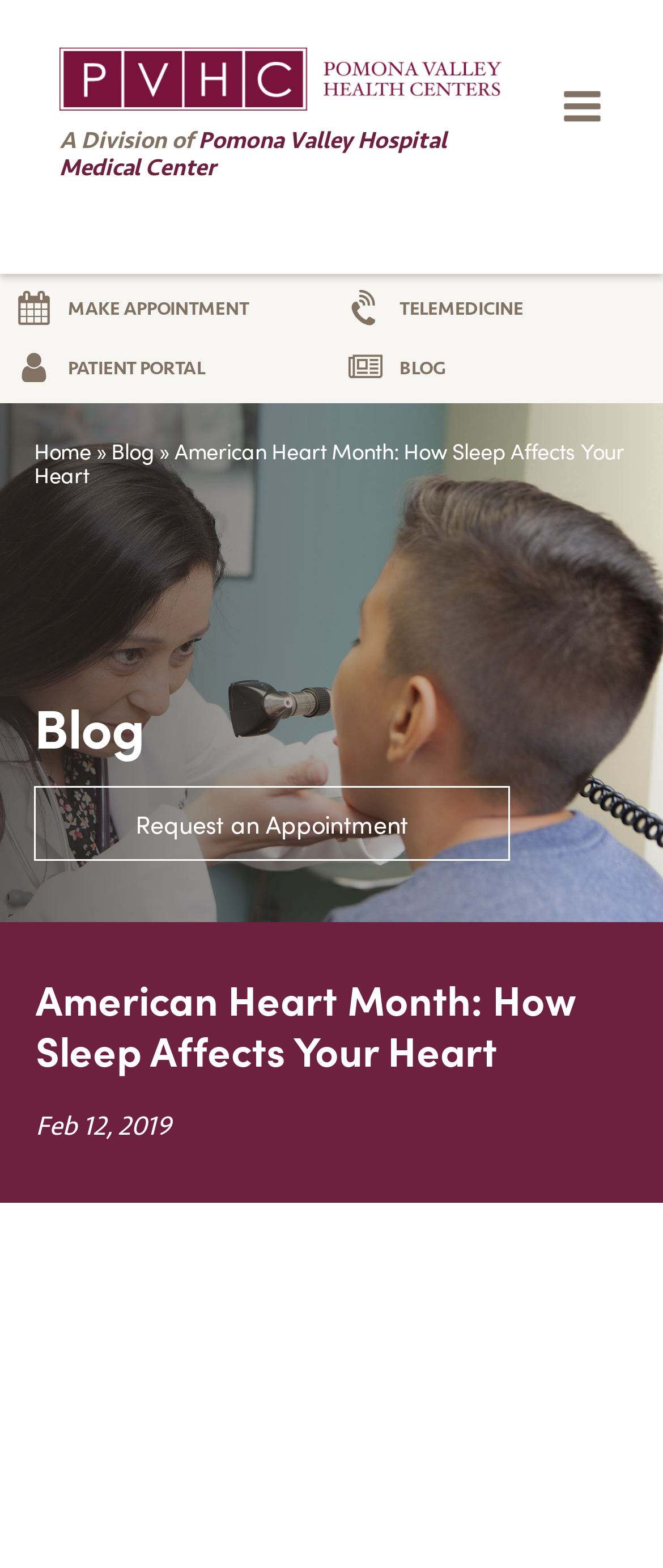Pinpoint the bounding box coordinates of the area that should be clicked to complete the following instruction: "Go to the PATIENT PORTAL". The coordinates must be given as four float numbers between 0 and 1, i.e., [left, top, right, bottom].

[0.026, 0.224, 0.309, 0.246]